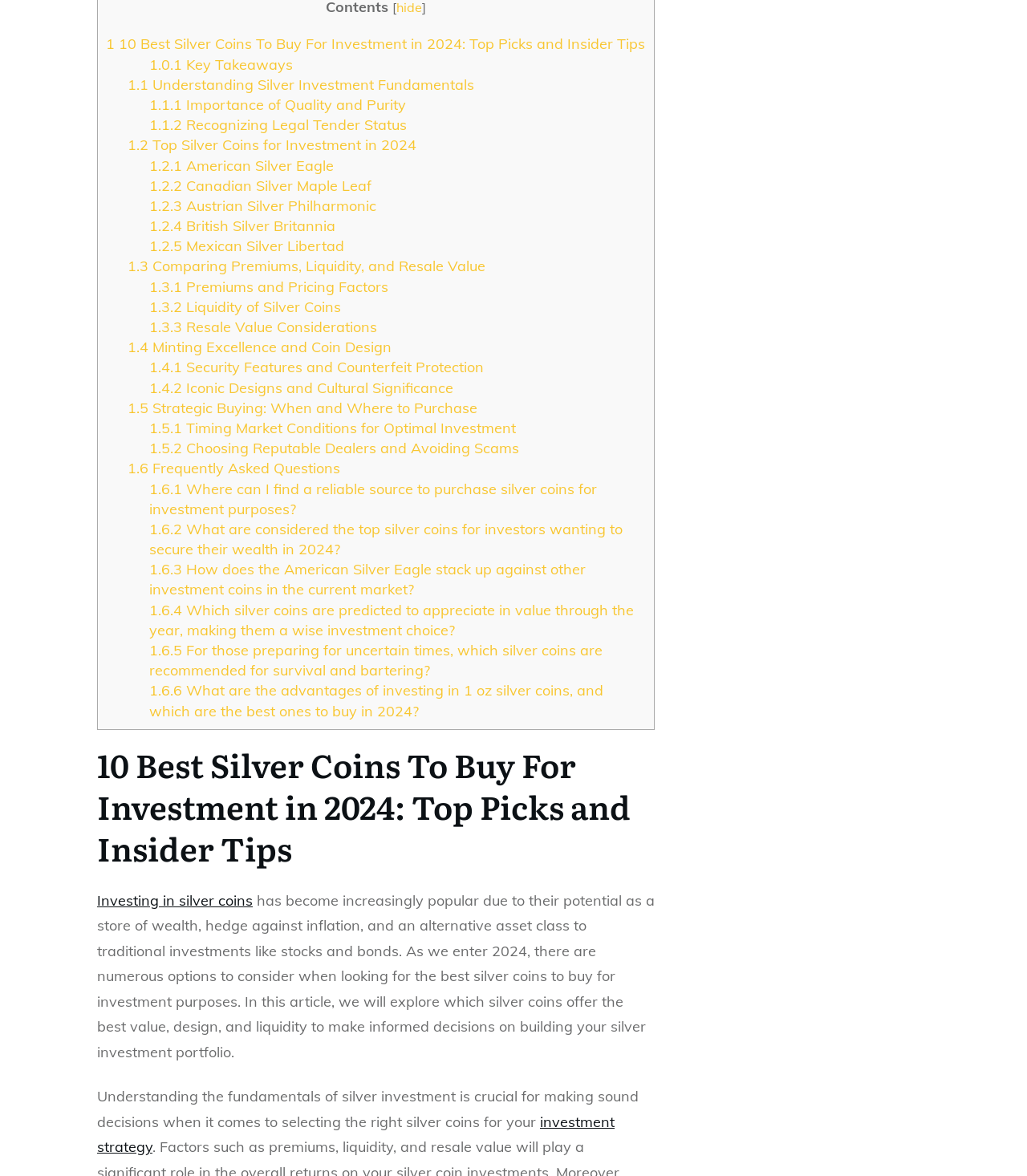Please specify the coordinates of the bounding box for the element that should be clicked to carry out this instruction: "Click on '1.1 Understanding Silver Investment Fundamentals'". The coordinates must be four float numbers between 0 and 1, formatted as [left, top, right, bottom].

[0.124, 0.064, 0.462, 0.08]